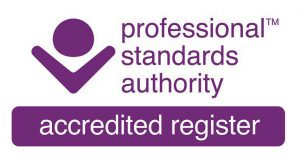Describe all elements and aspects of the image.

The image features the logo of the Professional Standards Authority (PSA), prominently displayed in purple. It includes a stylized figure with arms raised, symbolizing support and empowerment, accompanied by the text "professional standards authority" in a modern font. Below the figure, a banner clearly states "accredited register," indicating that the services or professionals represented have met the required standards set by the authority. This logo conveys a message of trust and recognition, highlighting the importance of quality assurance in professional services, particularly in fields related to mental health and well-being.